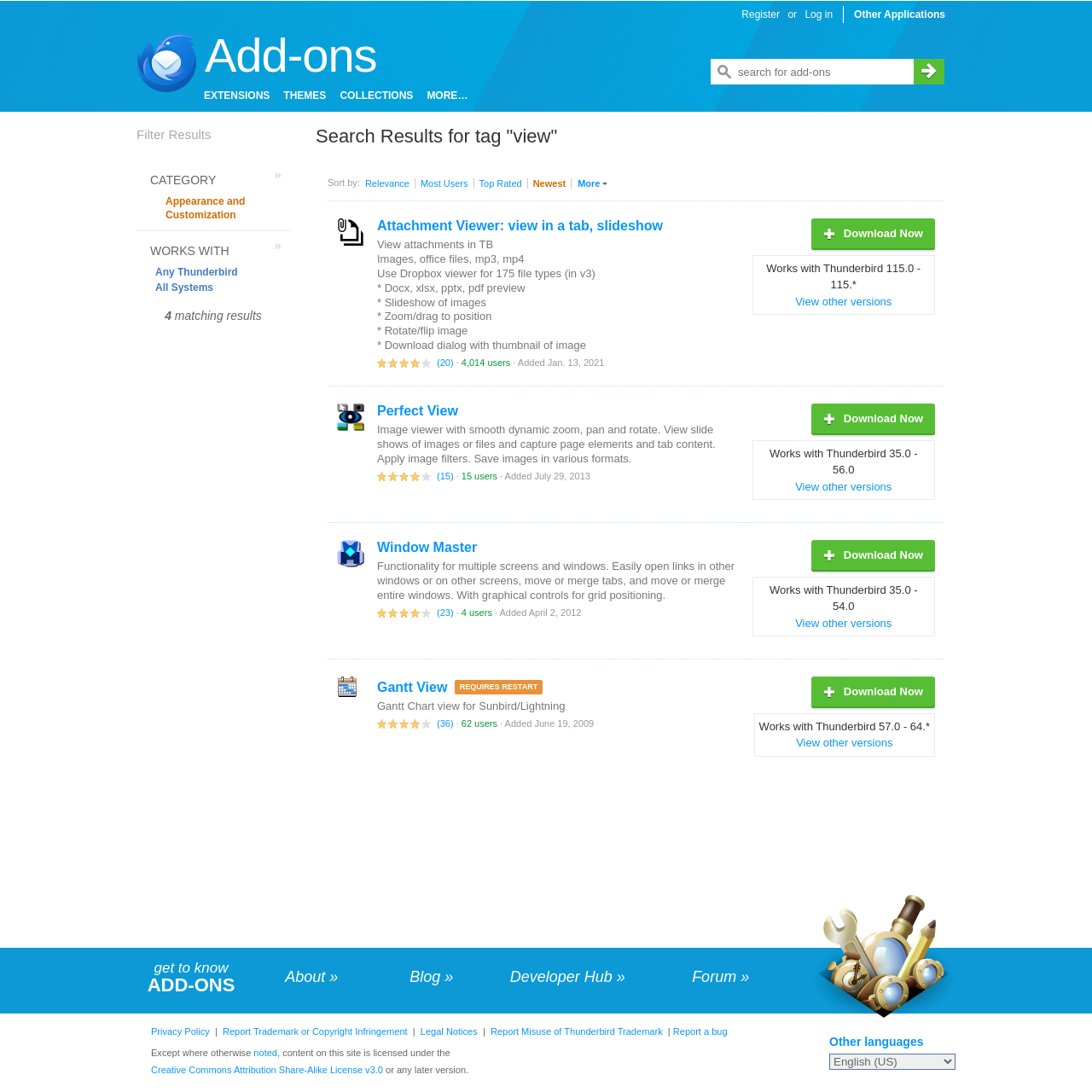Mark the bounding box of the element that matches the following description: "Perfect View".

[0.345, 0.37, 0.419, 0.383]